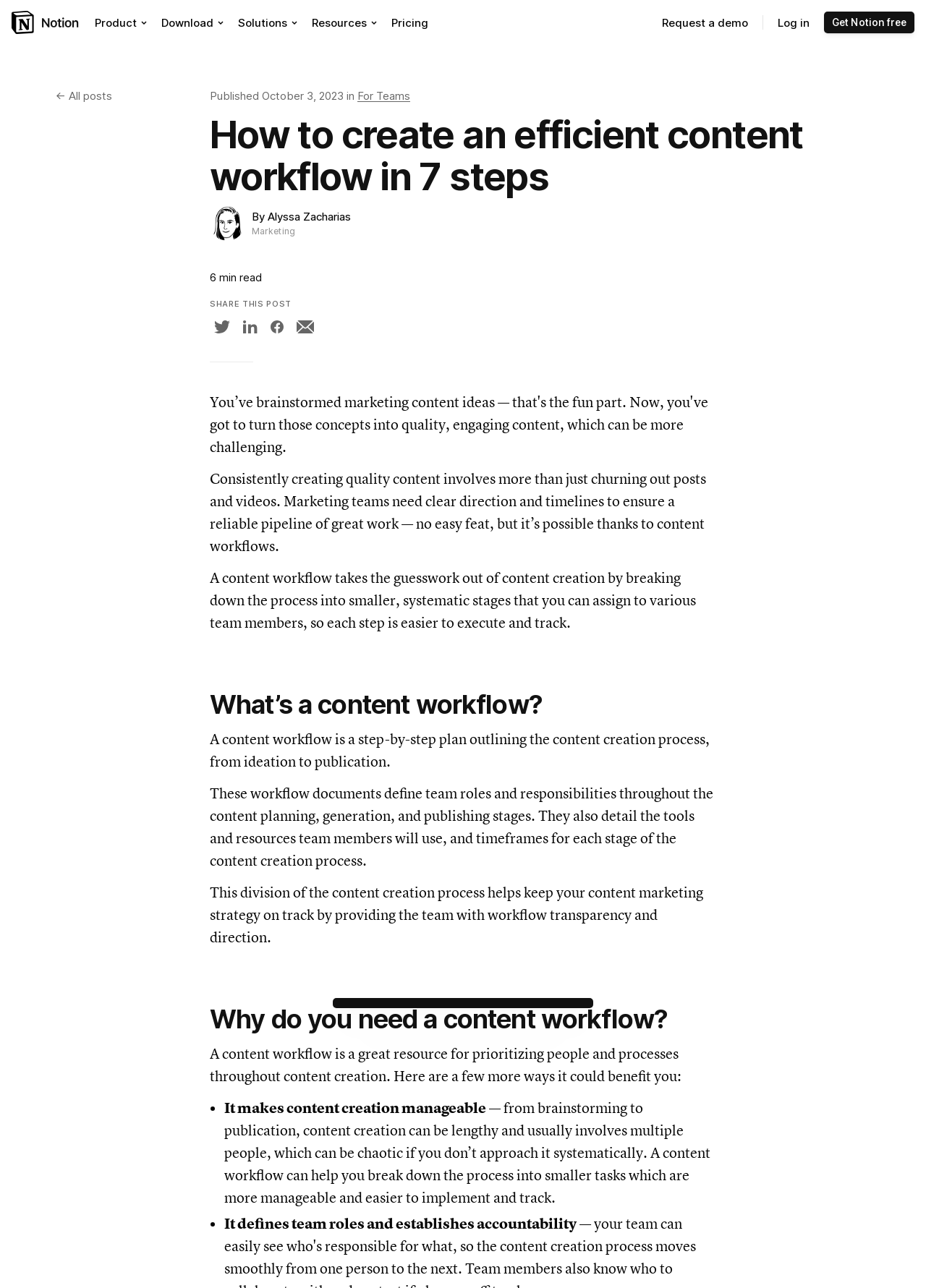Provide an in-depth description of the elements and layout of the webpage.

This webpage is about creating an effective content workflow. At the top left corner, there is a link to "Notion – Home" accompanied by a small image. Below it, there is a main navigation menu with several buttons and links, including "Product", "Download", "Solutions", "Resources", "Pricing", and "Request a demo". 

On the right side of the navigation menu, there is another set of links, including "Log in" and "Get Notion free". 

The main content of the webpage starts with a heading "How to create an efficient content workflow in 7 steps" followed by the author's name, "Alyssa Zacharias", and the category, "Marketing". Below it, there is a brief description of the article, which is a 6-minute read. 

There are social media sharing links, including Twitter, LinkedIn, Facebook, and Email, accompanied by their respective icons. 

The main article is divided into several sections, including "What's a content workflow?", "Why do you need a content workflow?", and others. Each section has a heading and several paragraphs of text explaining the concept of content workflow and its benefits. There are also bullet points highlighting the advantages of having a content workflow, such as making content creation manageable and defining team roles and establishing accountability.